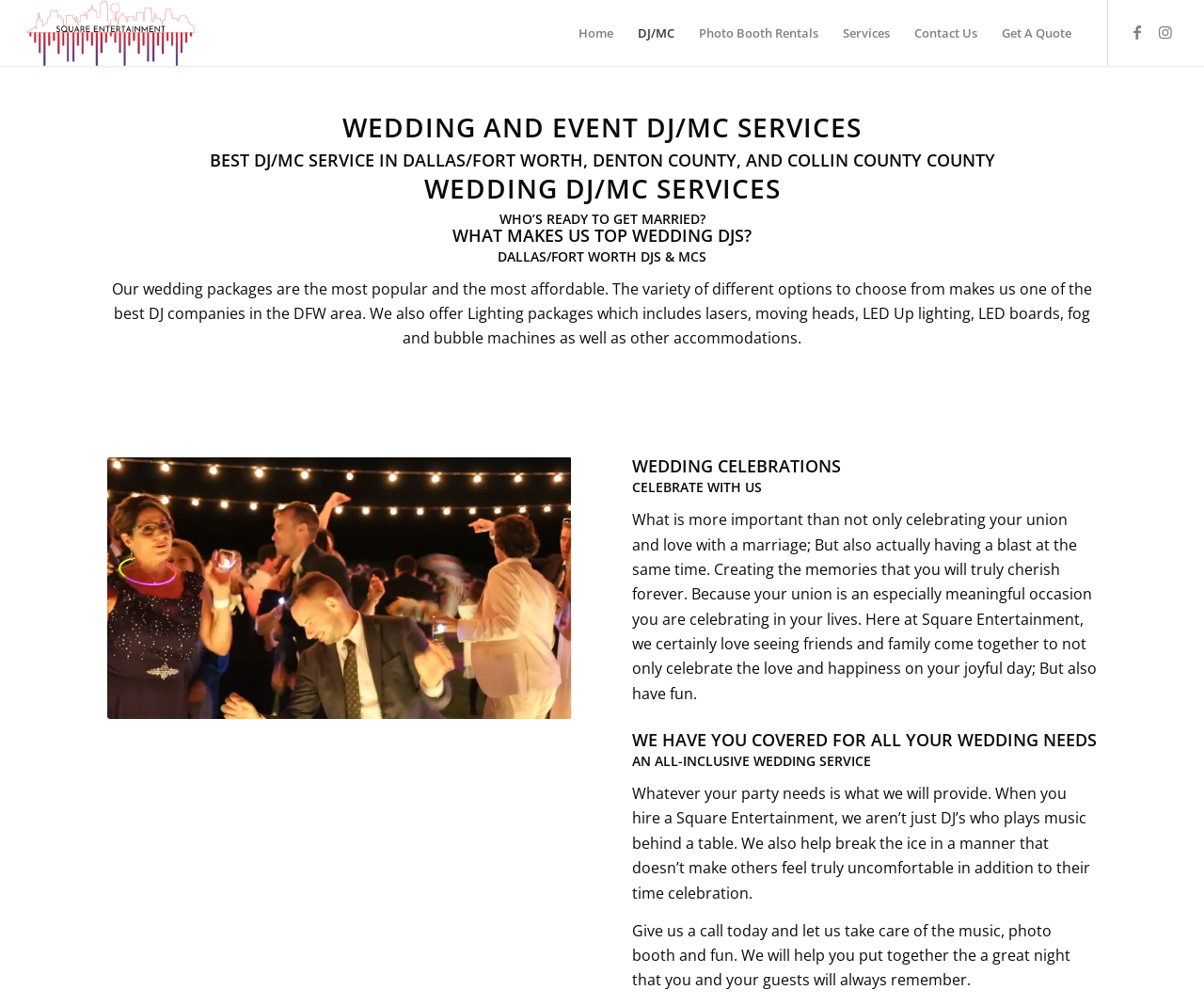What is included in Square Entertainment's lighting packages?
Please ensure your answer is as detailed and informative as possible.

The text 'We also offer Lighting packages which includes lasers, moving heads, LED Up lighting, LED boards, fog and bubble machines as well as other accommodations.' explicitly lists the items included in Square Entertainment's lighting packages.